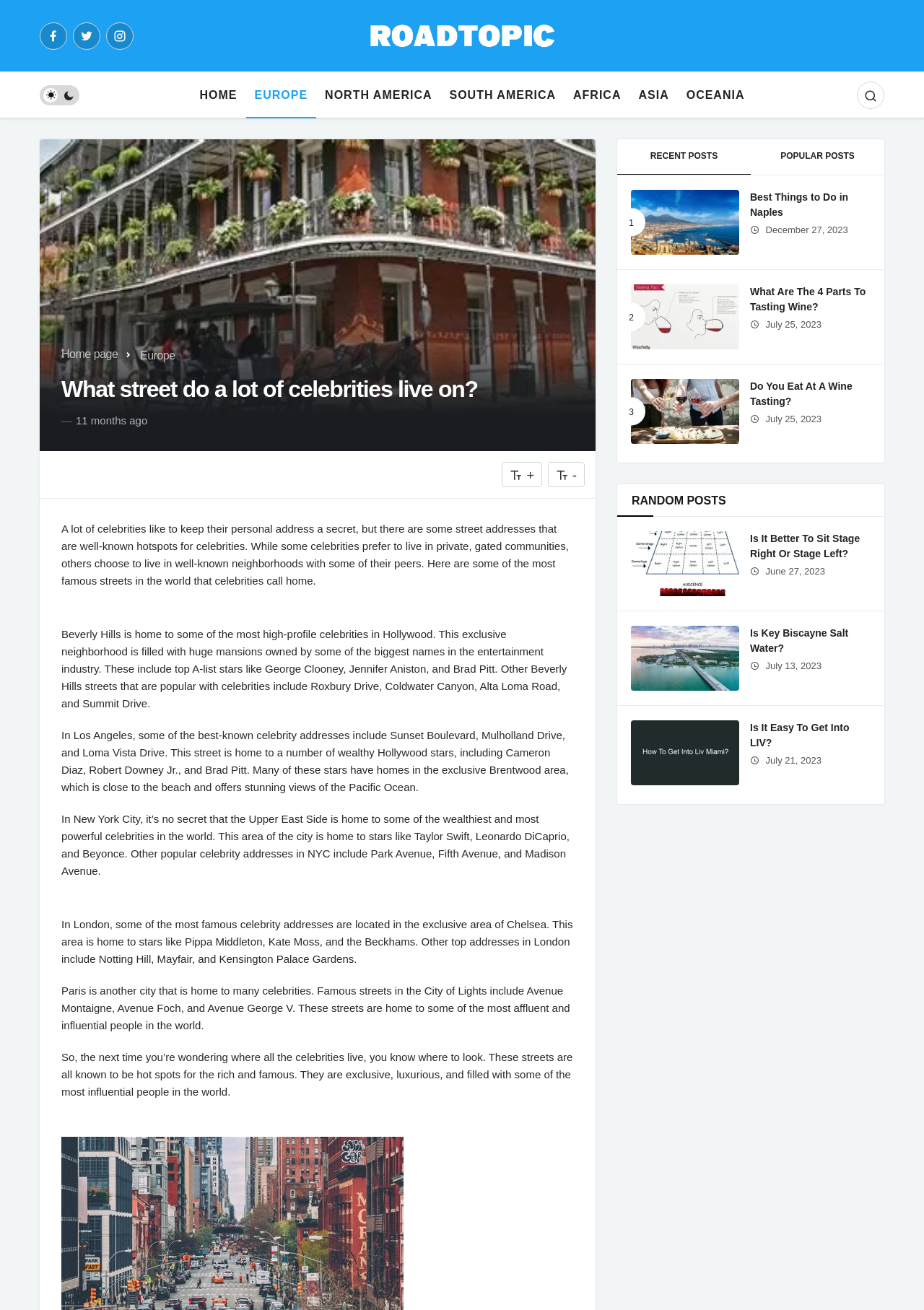Using the provided element description, identify the bounding box coordinates as (top-left x, top-left y, bottom-right x, bottom-right y). Ensure all values are between 0 and 1. Description: North America

[0.342, 0.055, 0.477, 0.091]